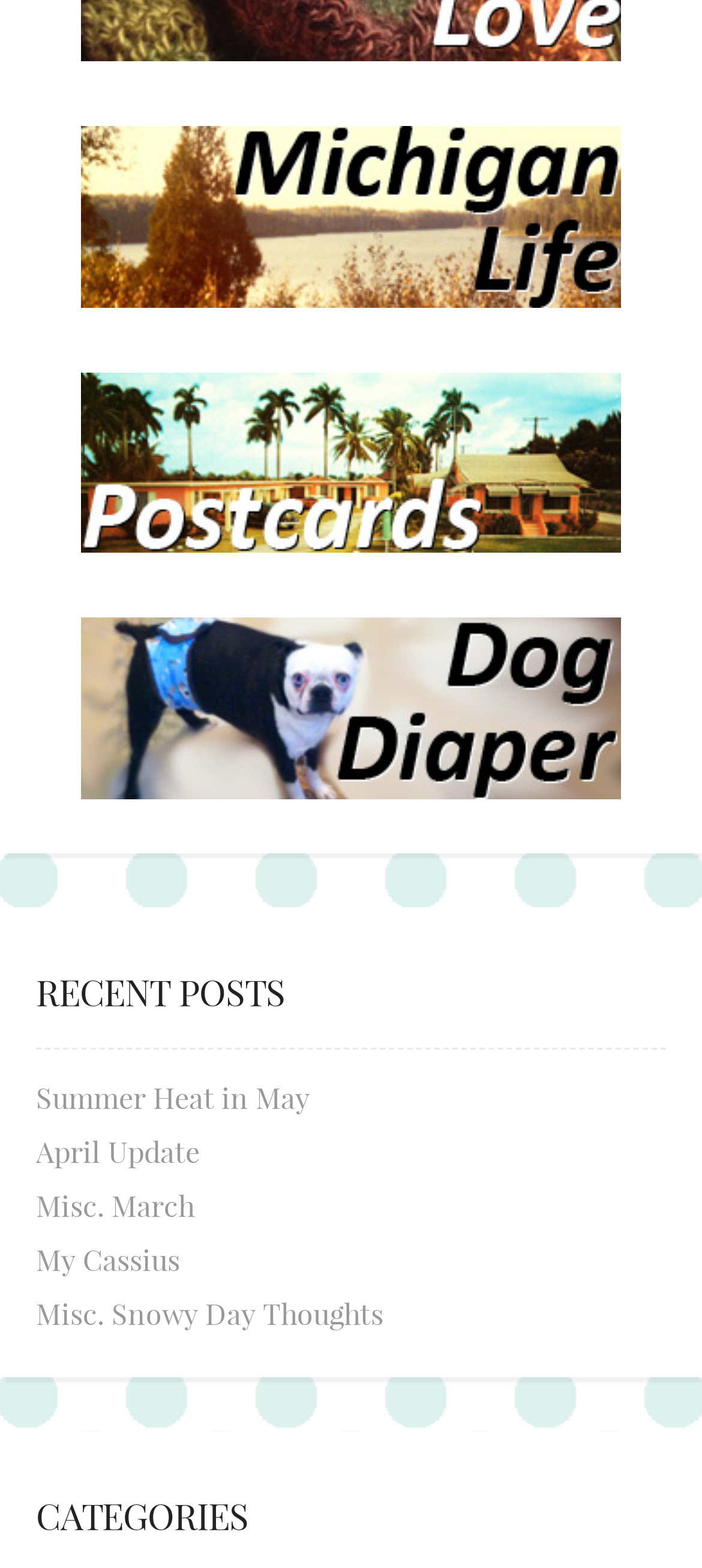Please reply with a single word or brief phrase to the question: 
What is the theme of the image associated with the 'Dog Diapers' link?

Dog